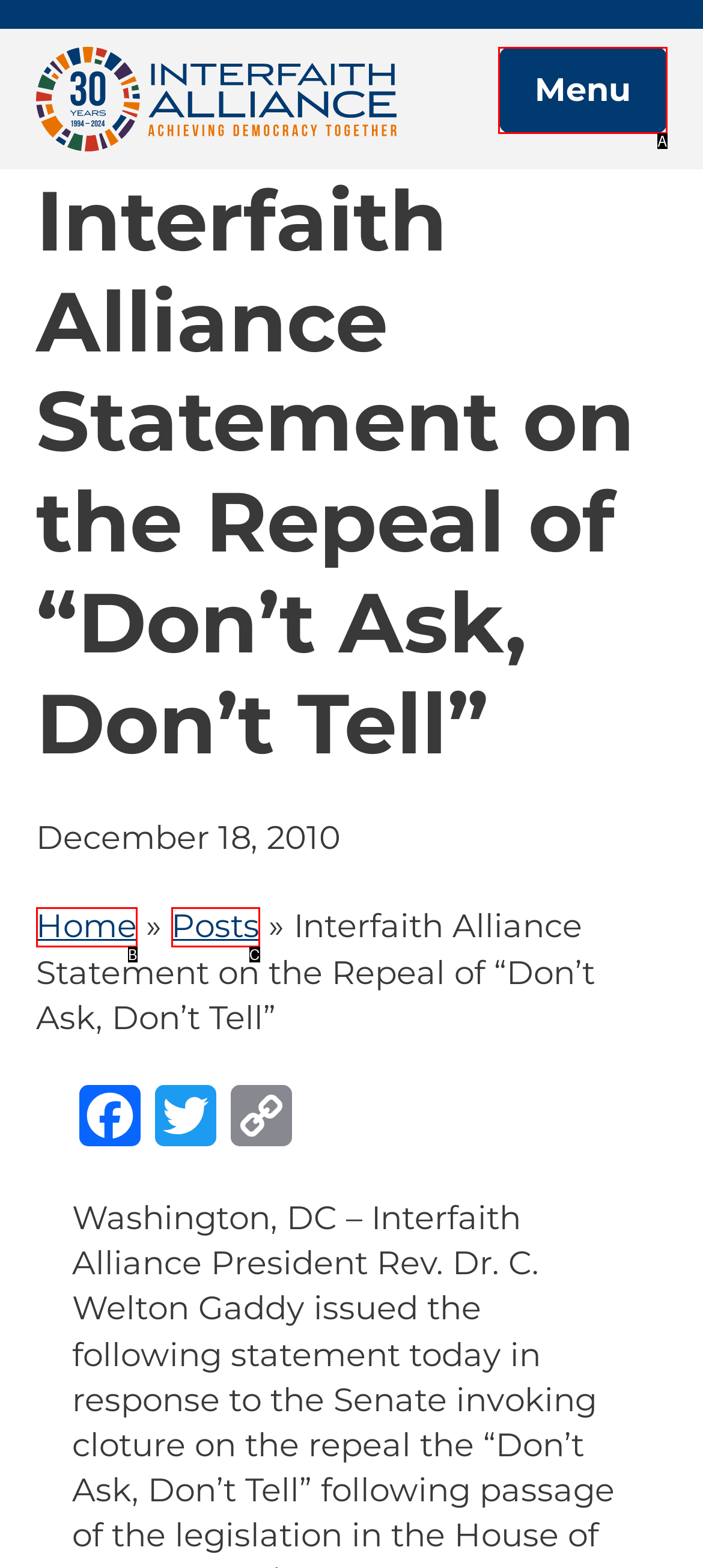Given the description: USDA Hardiness Zone 6, identify the corresponding option. Answer with the letter of the appropriate option directly.

None